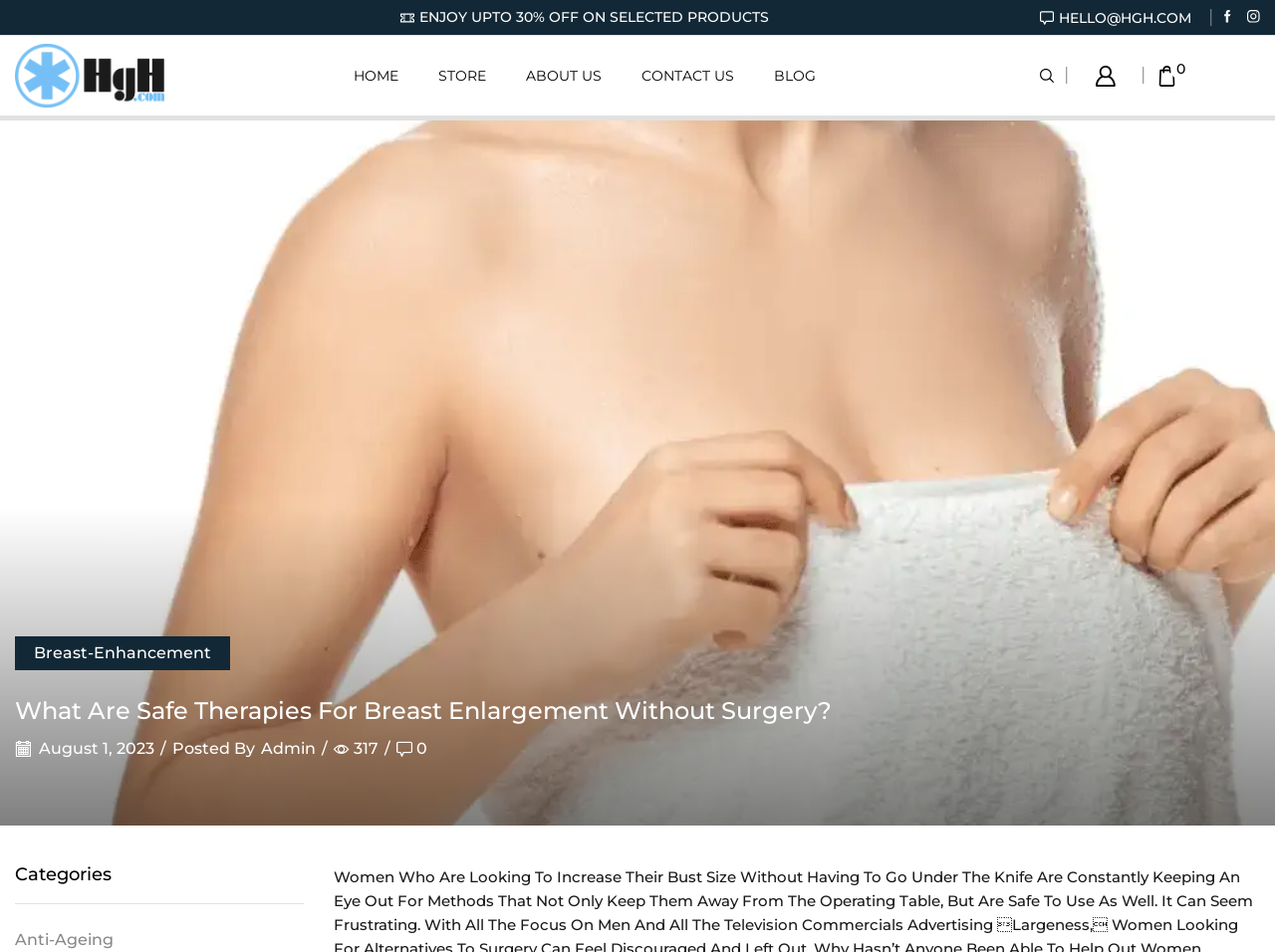Answer the following query with a single word or phrase:
How many comments are there on the current post?

317